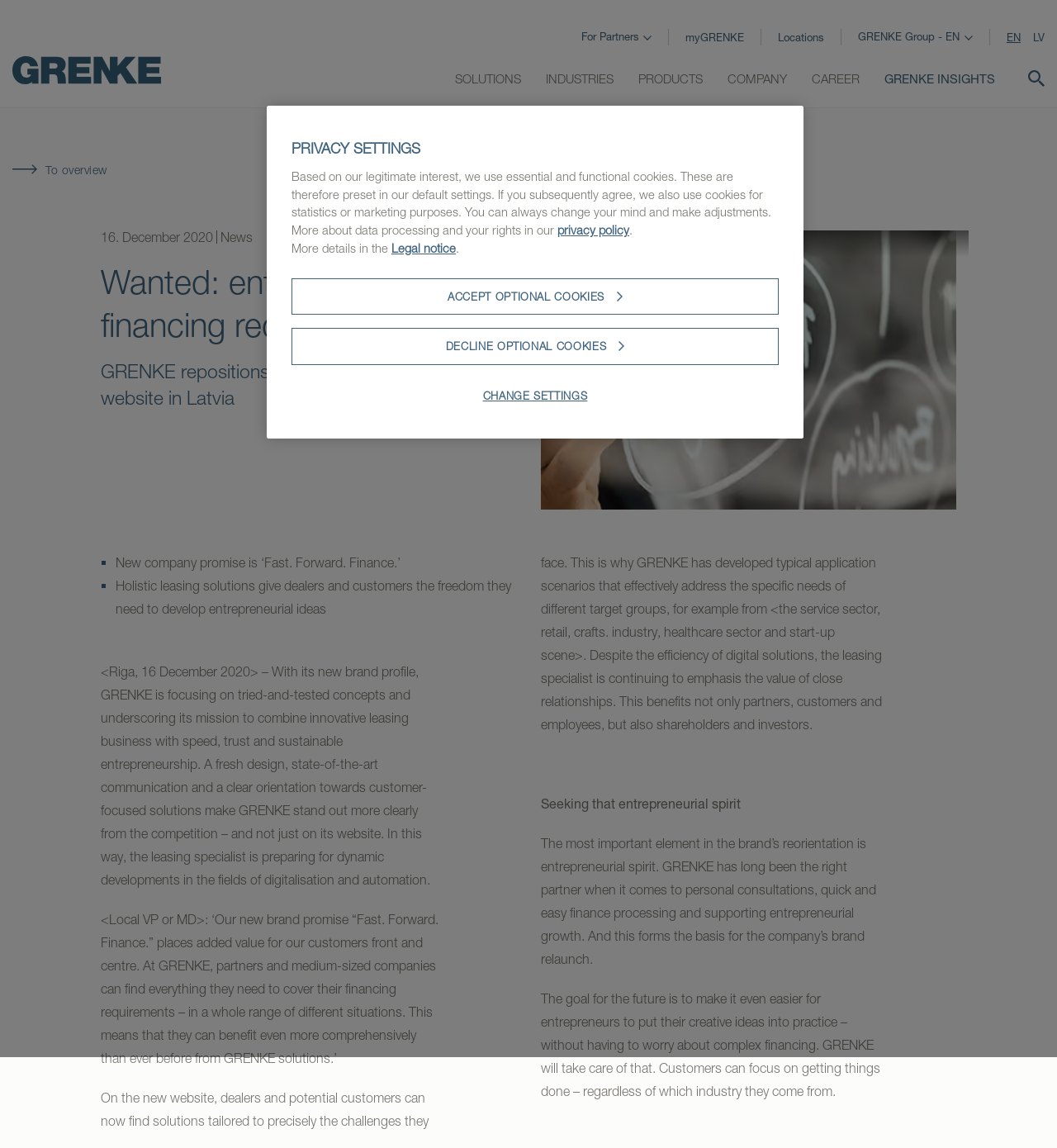Please provide a comprehensive response to the question below by analyzing the image: 
What is the focus of GRENKE's brand reorientation?

The focus of GRENKE's brand reorientation is entrepreneurial spirit, which is mentioned in the news article, specifically in the element with the text 'The most important element in the brand’s reorientation is entrepreneurial spirit'.